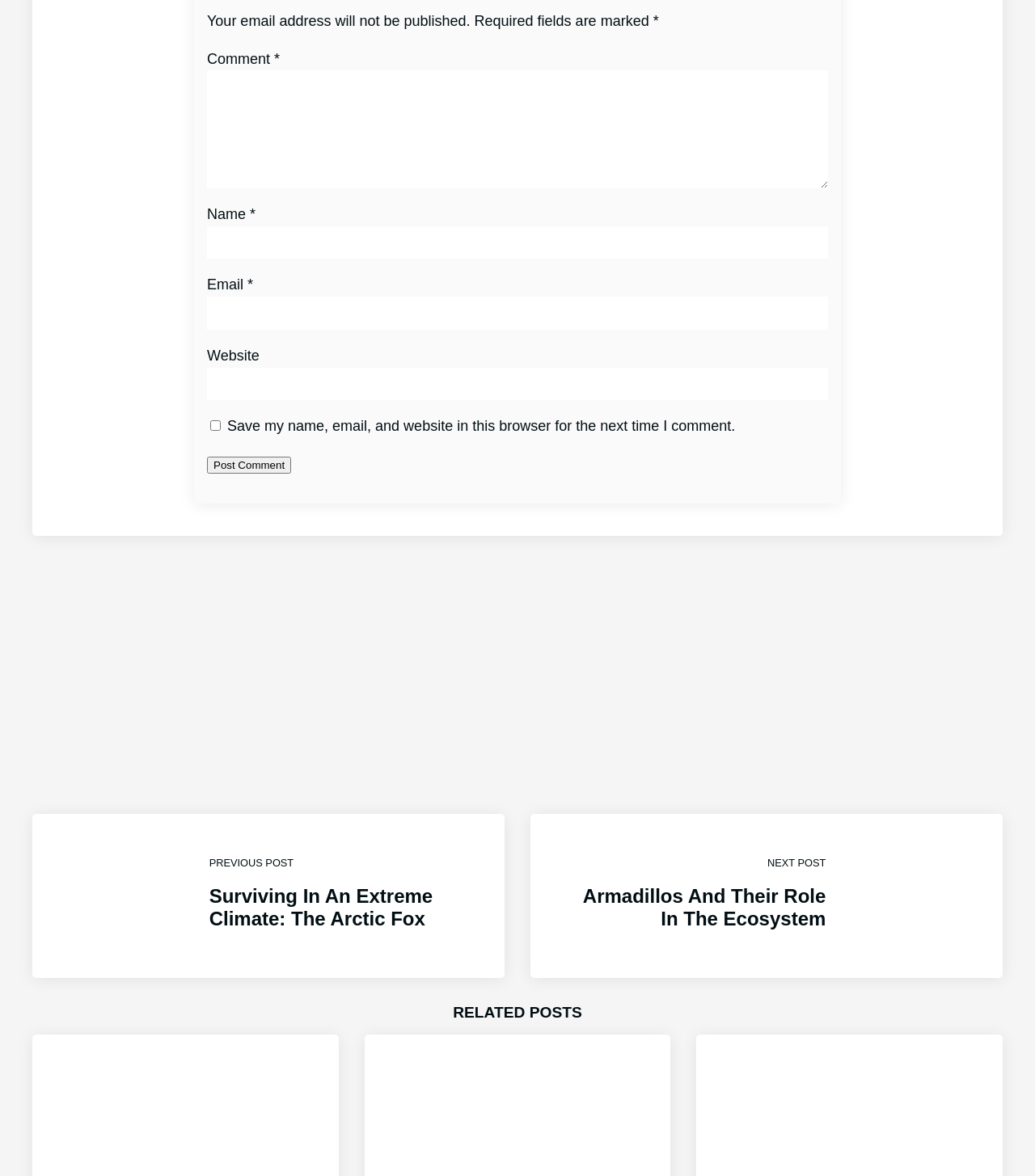Please find the bounding box for the UI element described by: "parent_node: Email * aria-describedby="email-notes" name="email"".

[0.2, 0.252, 0.8, 0.28]